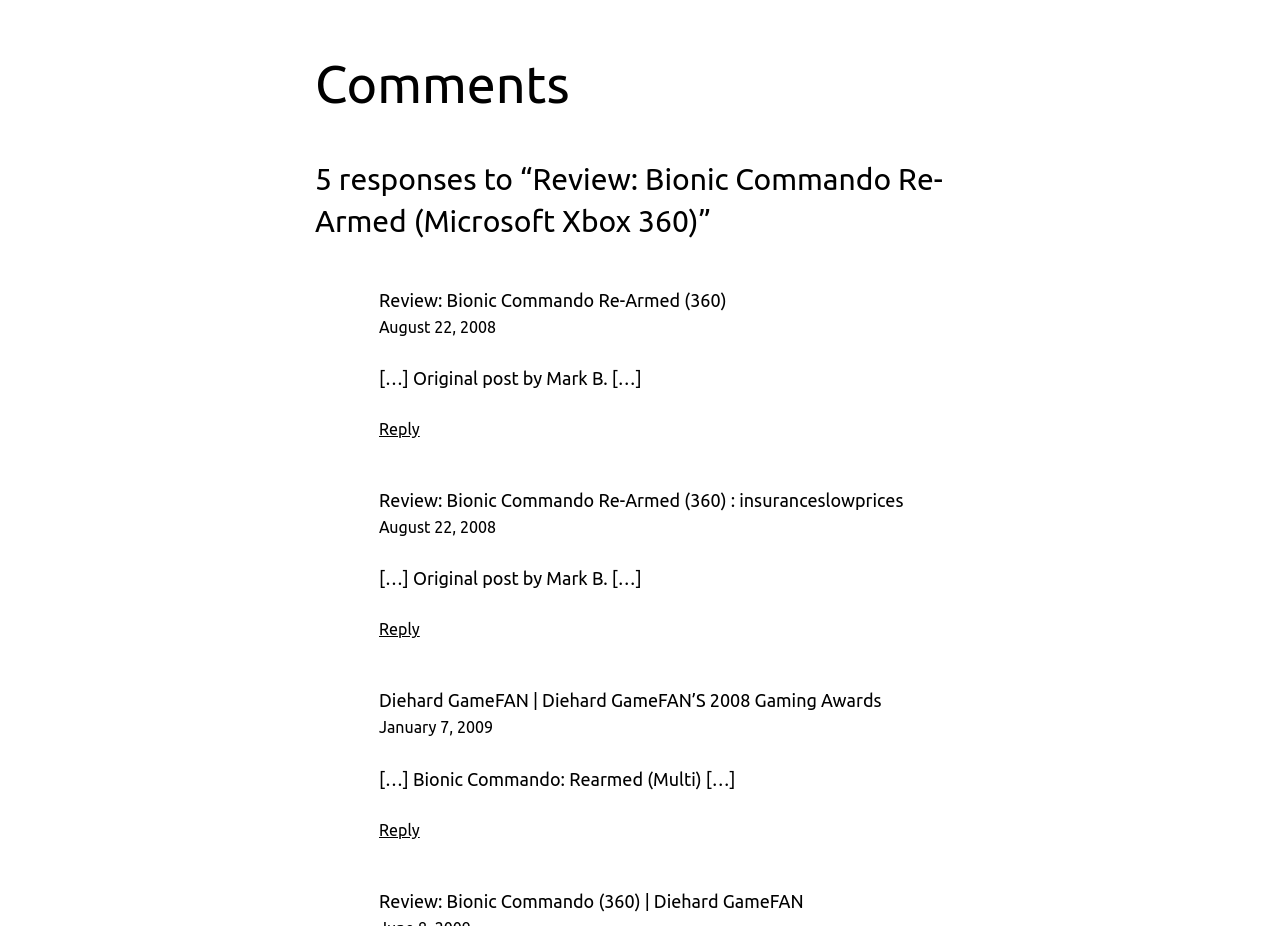Please determine the bounding box coordinates of the clickable area required to carry out the following instruction: "Call the phone number". The coordinates must be four float numbers between 0 and 1, represented as [left, top, right, bottom].

None